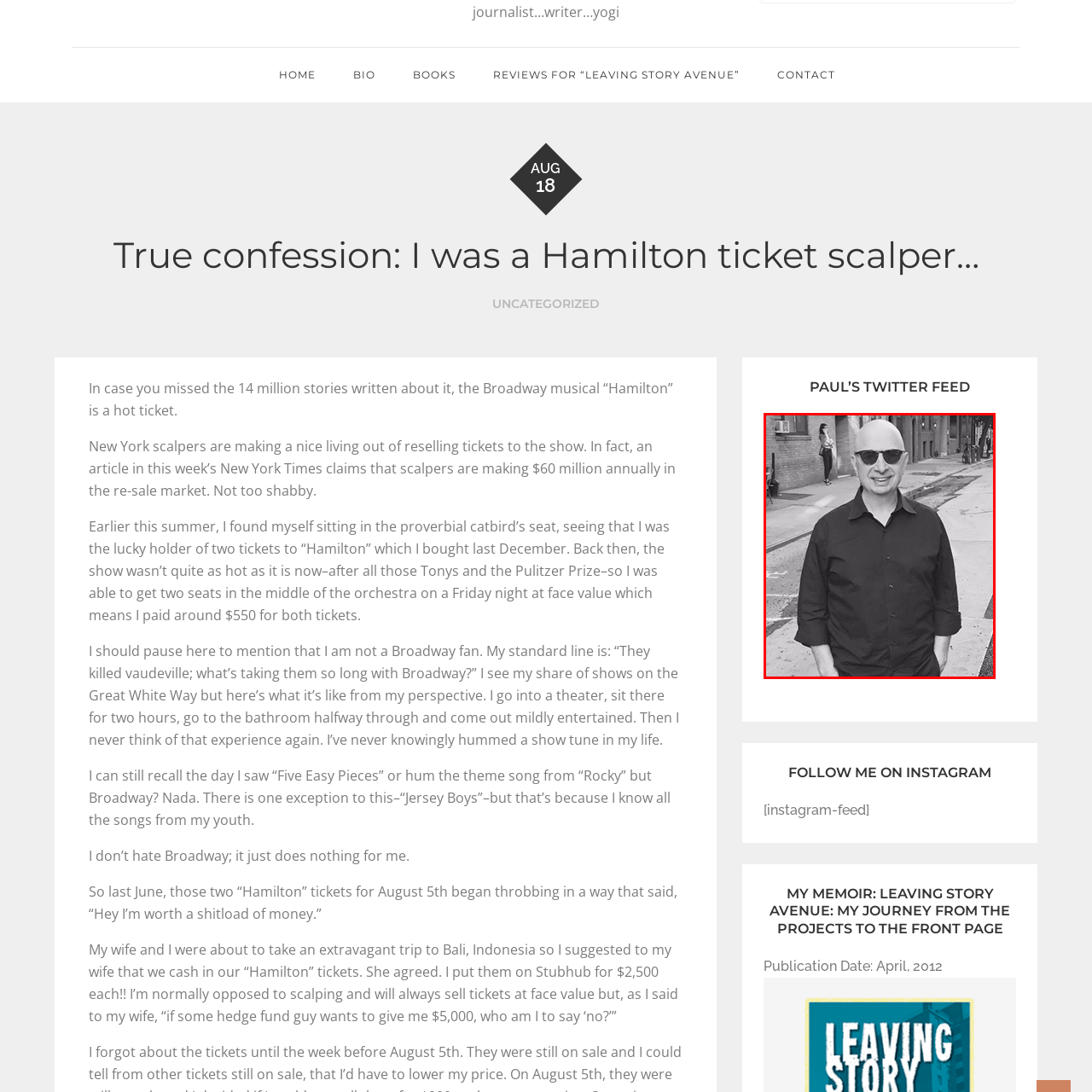What is the title of the memoir?
View the portion of the image encircled by the red bounding box and give a one-word or short phrase answer.

Leaving Story Avenue: My Journey from the Projects to the Front Page